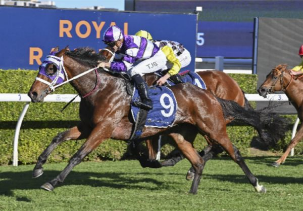What color are the jockey's silks?
Based on the image, answer the question with as much detail as possible.

The jockey's attire can be observed in the image, and the caption describes the vibrant colors of the silks as purple and white, which can be verified by analyzing the visual details of the image.